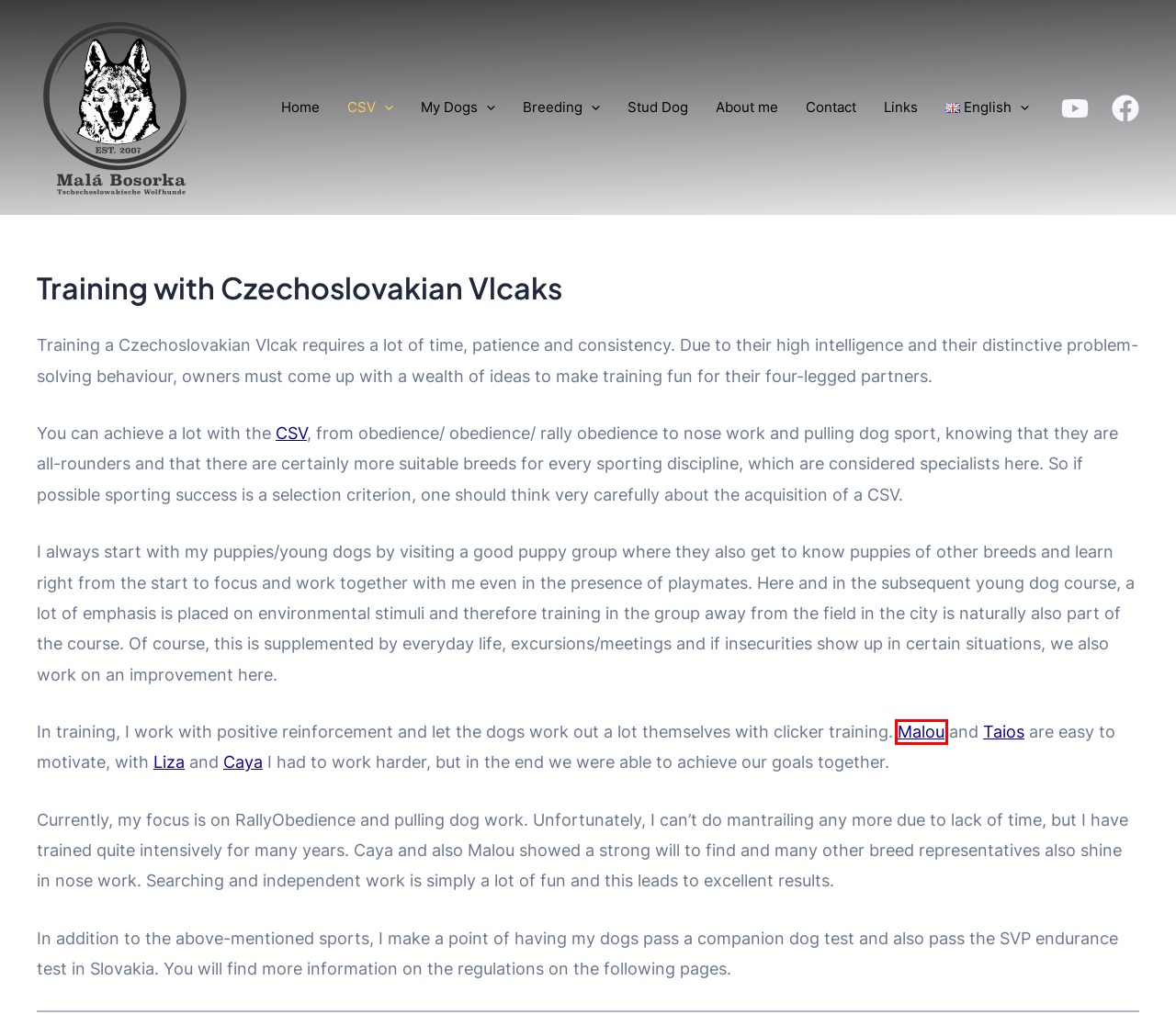You are provided with a screenshot of a webpage where a red rectangle bounding box surrounds an element. Choose the description that best matches the new webpage after clicking the element in the red bounding box. Here are the choices:
A. Czechoslovakian Vlcak (CSV) » Malá Bosorka
B. Contact » Malá Bosorka
C. About me » Malá Bosorka
D. Companion dog test with Czechoslovakian Vlcaks » Malá Bosorka
E. Fleur Malou Grey Diamond » Malá Bosorka
F. Artaios Malá Bosorka » Malá Bosorka
G. Home » Malá Bosorka
H. Caya Zlatá Palz » Malá Bosorka

E